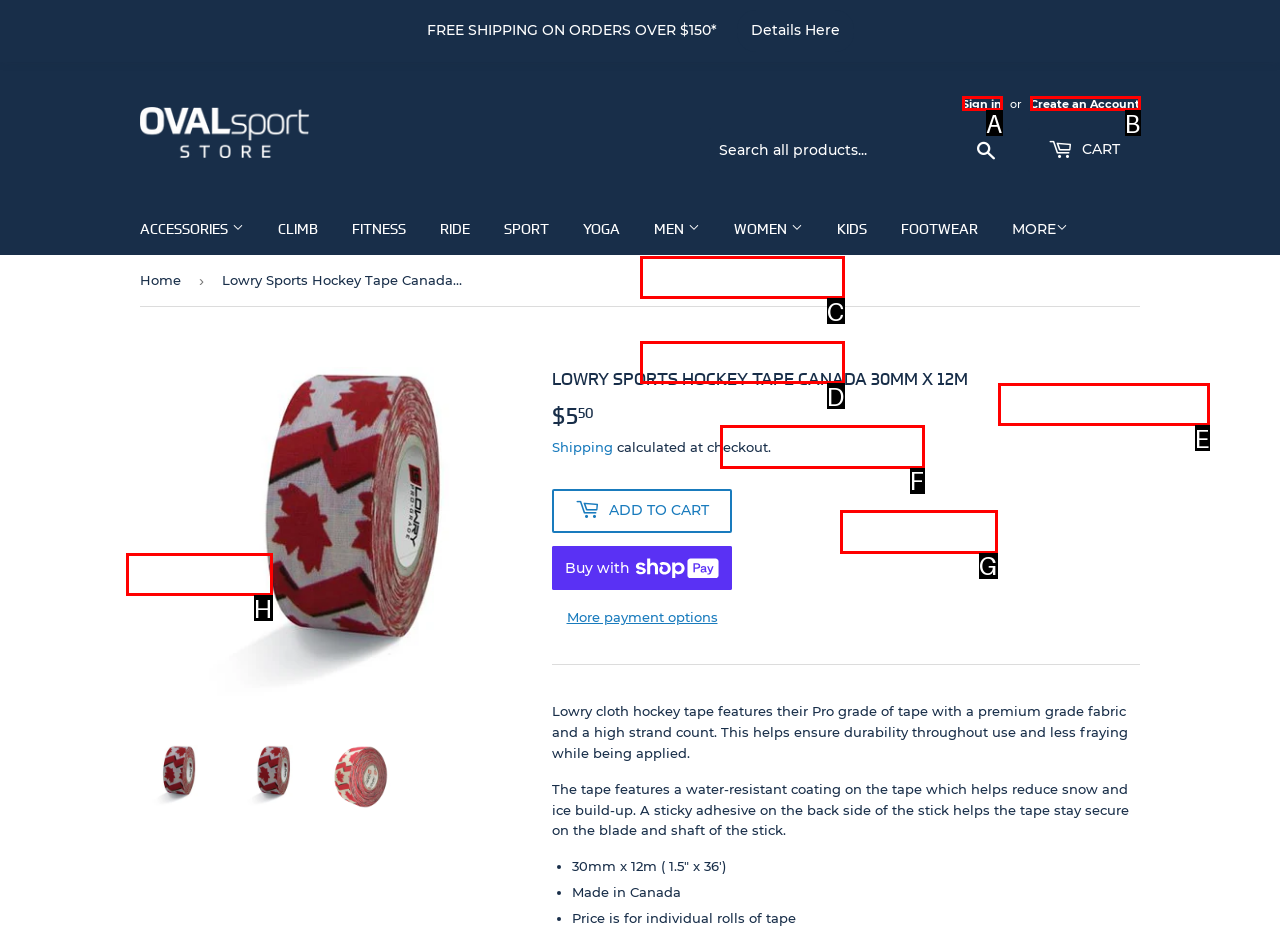Given the task: Sign in, tell me which HTML element to click on.
Answer with the letter of the correct option from the given choices.

A